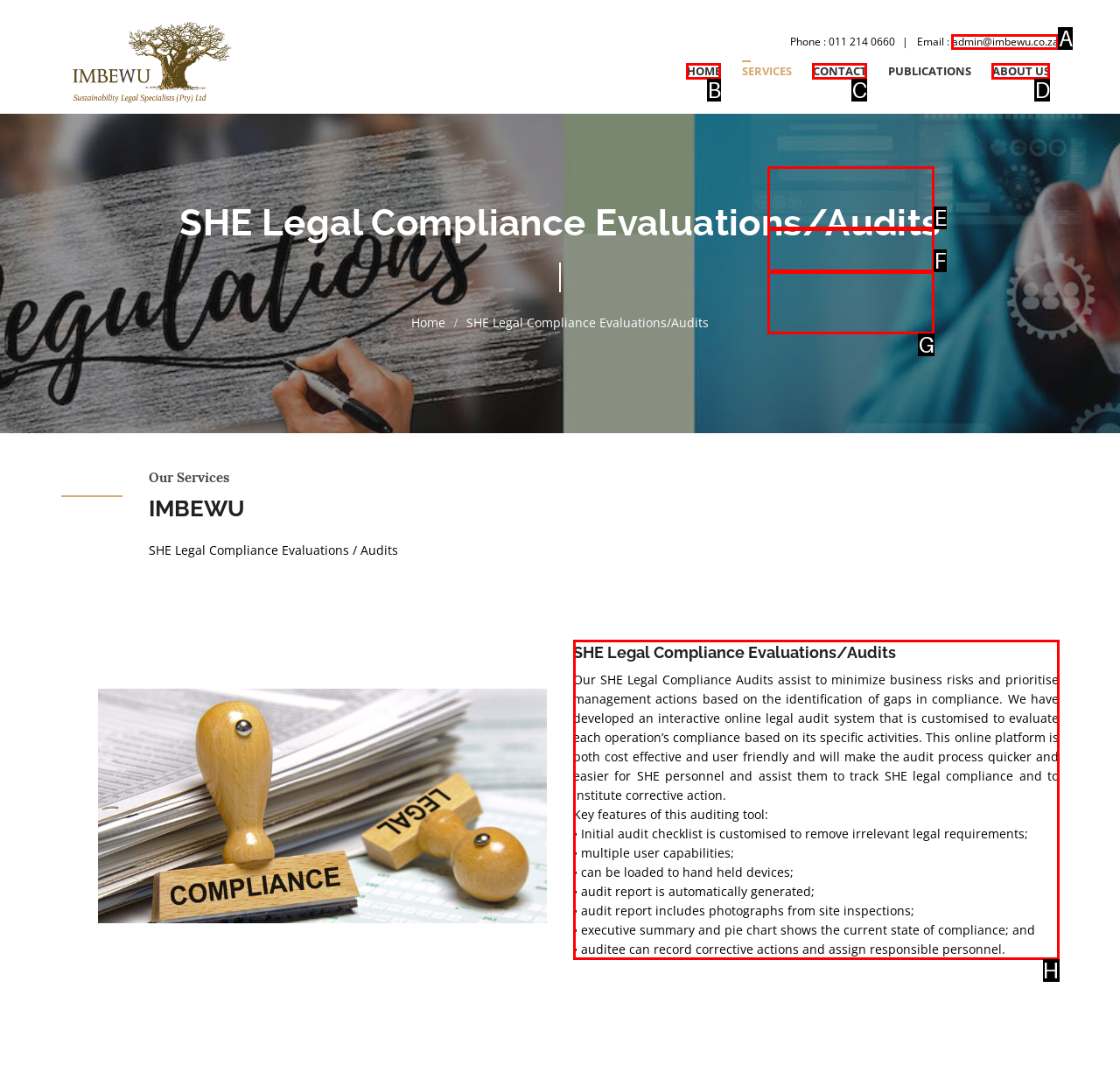Given the description: About Us, identify the matching HTML element. Provide the letter of the correct option.

D